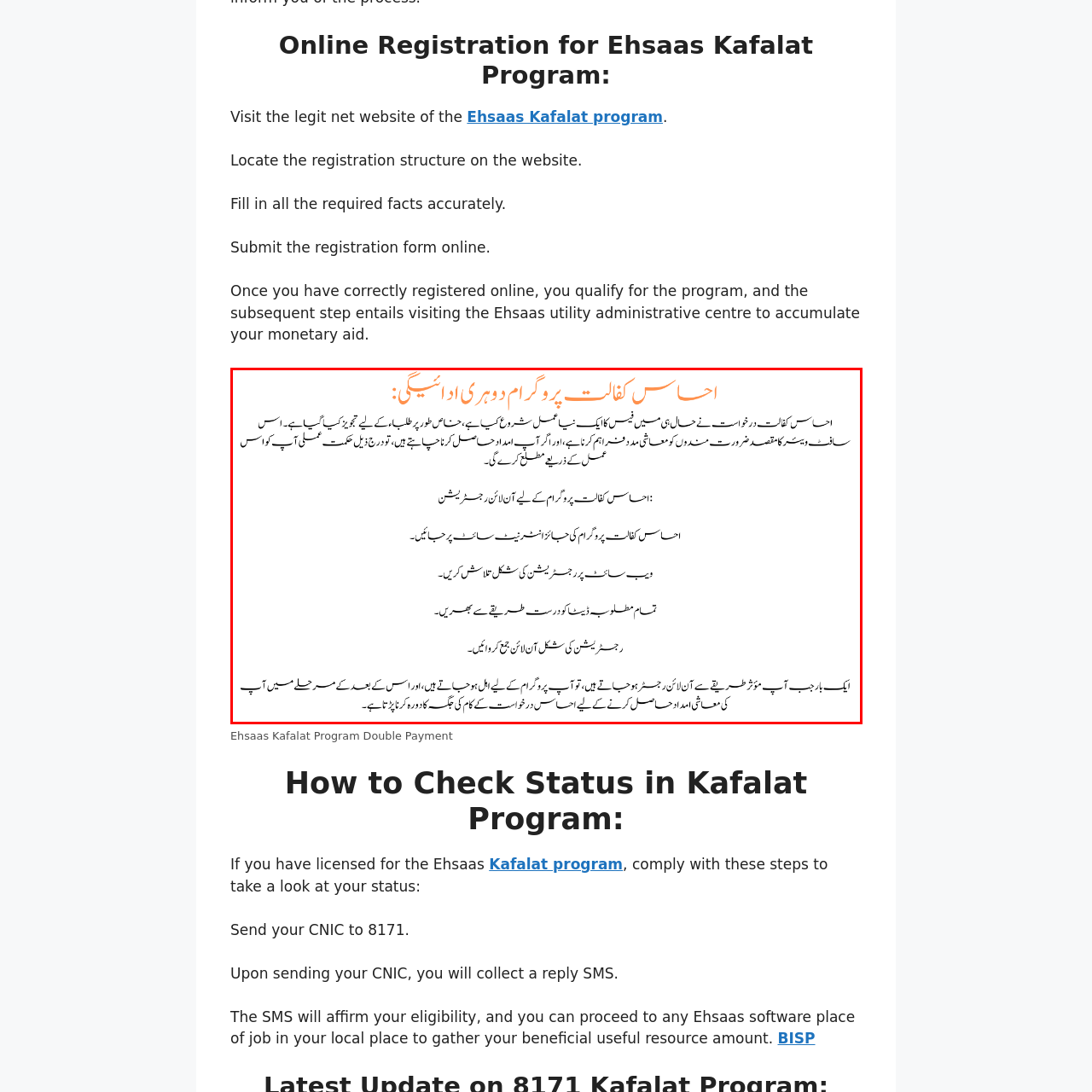What is the importance of filling out the registration form?
Pay attention to the image surrounded by the red bounding box and respond to the question with a detailed answer.

The caption emphasizes the importance of accurately filling out the required information in the registration form, which suggests that providing accurate information is crucial for a successful registration process.